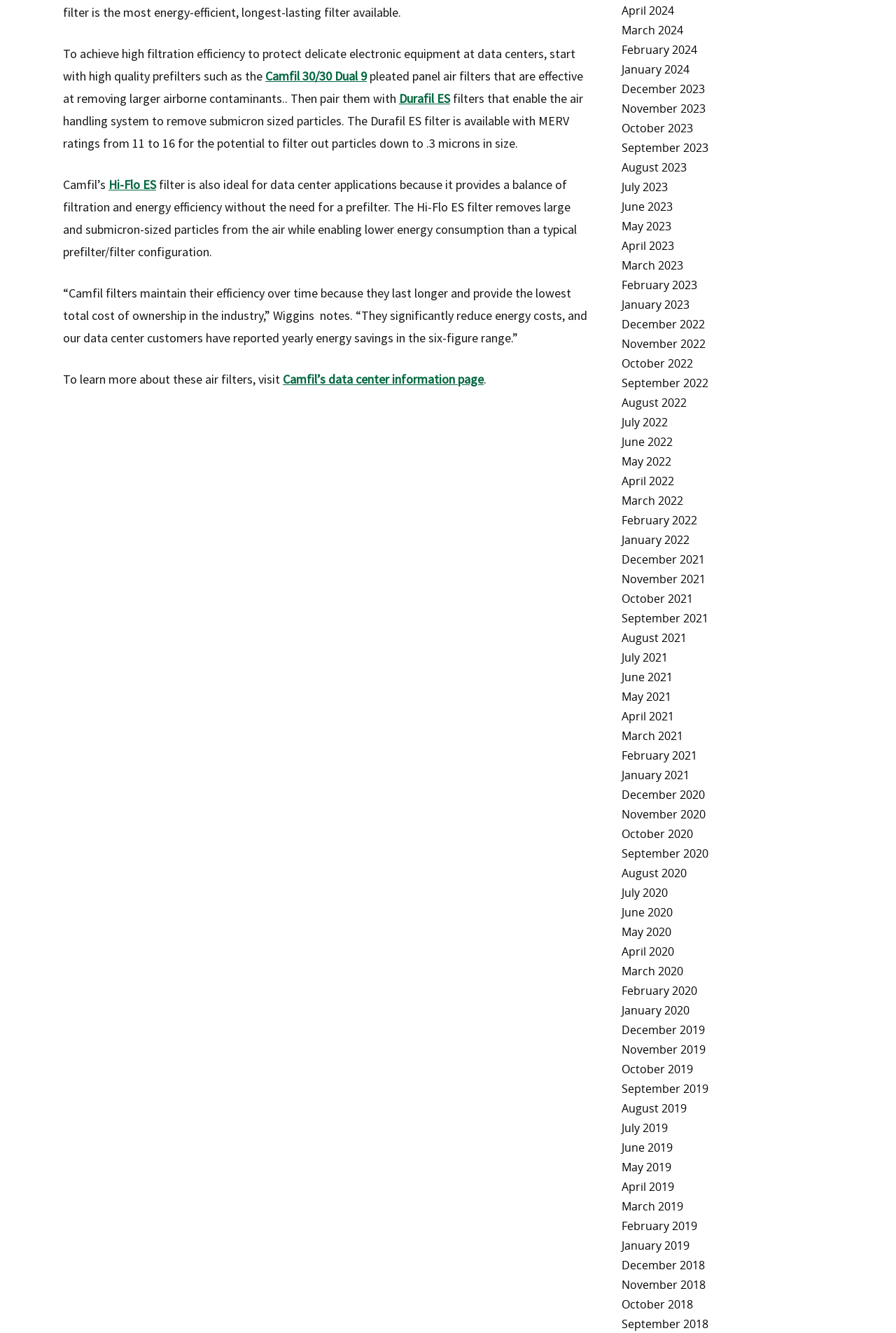What is the range of MERV ratings for Durafil ES filters?
Can you give a detailed and elaborate answer to the question?

The webpage states that the Durafil ES filter is available with MERV ratings from 11 to 16, which indicates its ability to filter out particles down to 0.3 microns in size.